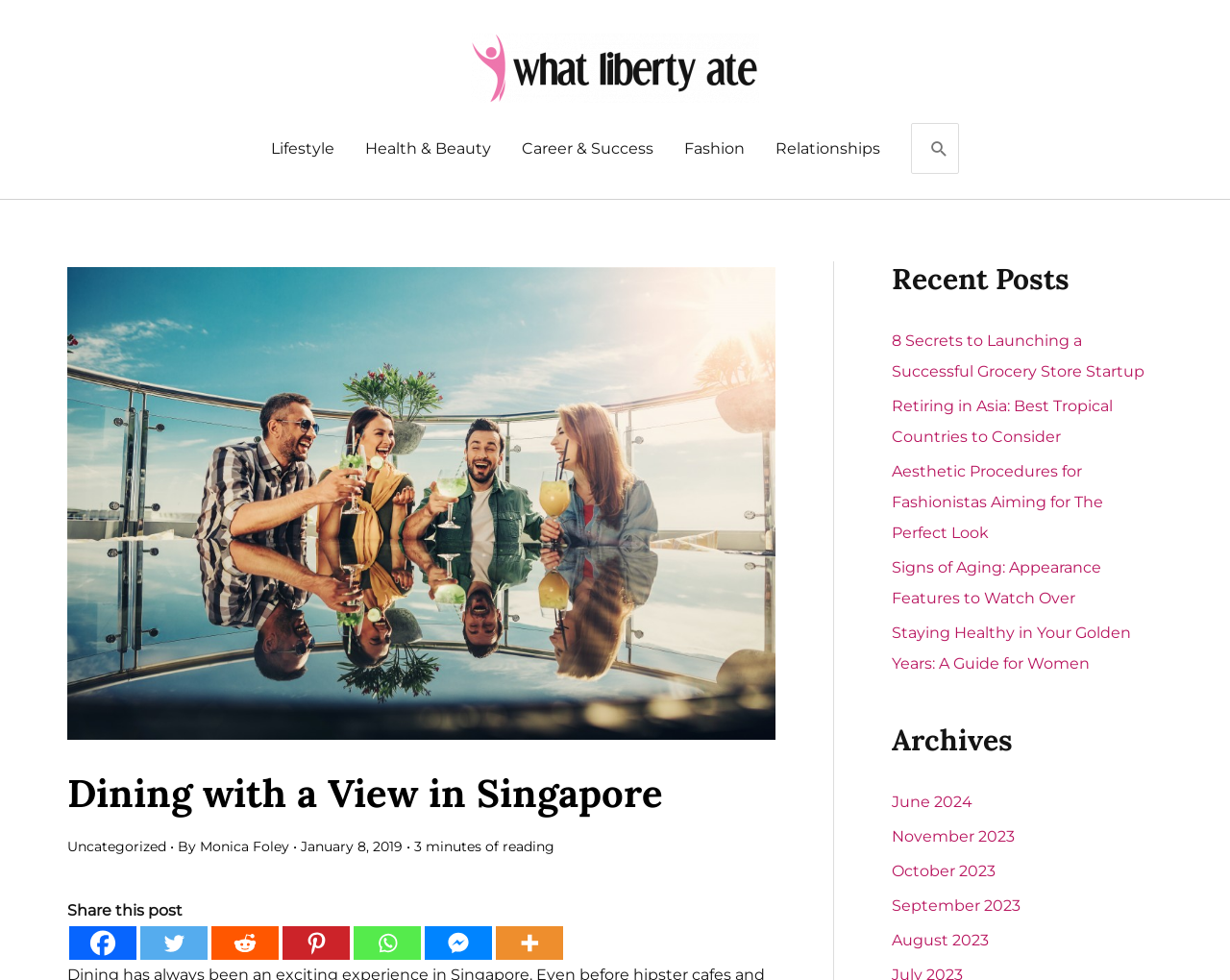Could you indicate the bounding box coordinates of the region to click in order to complete this instruction: "Search for something".

[0.741, 0.125, 0.78, 0.178]